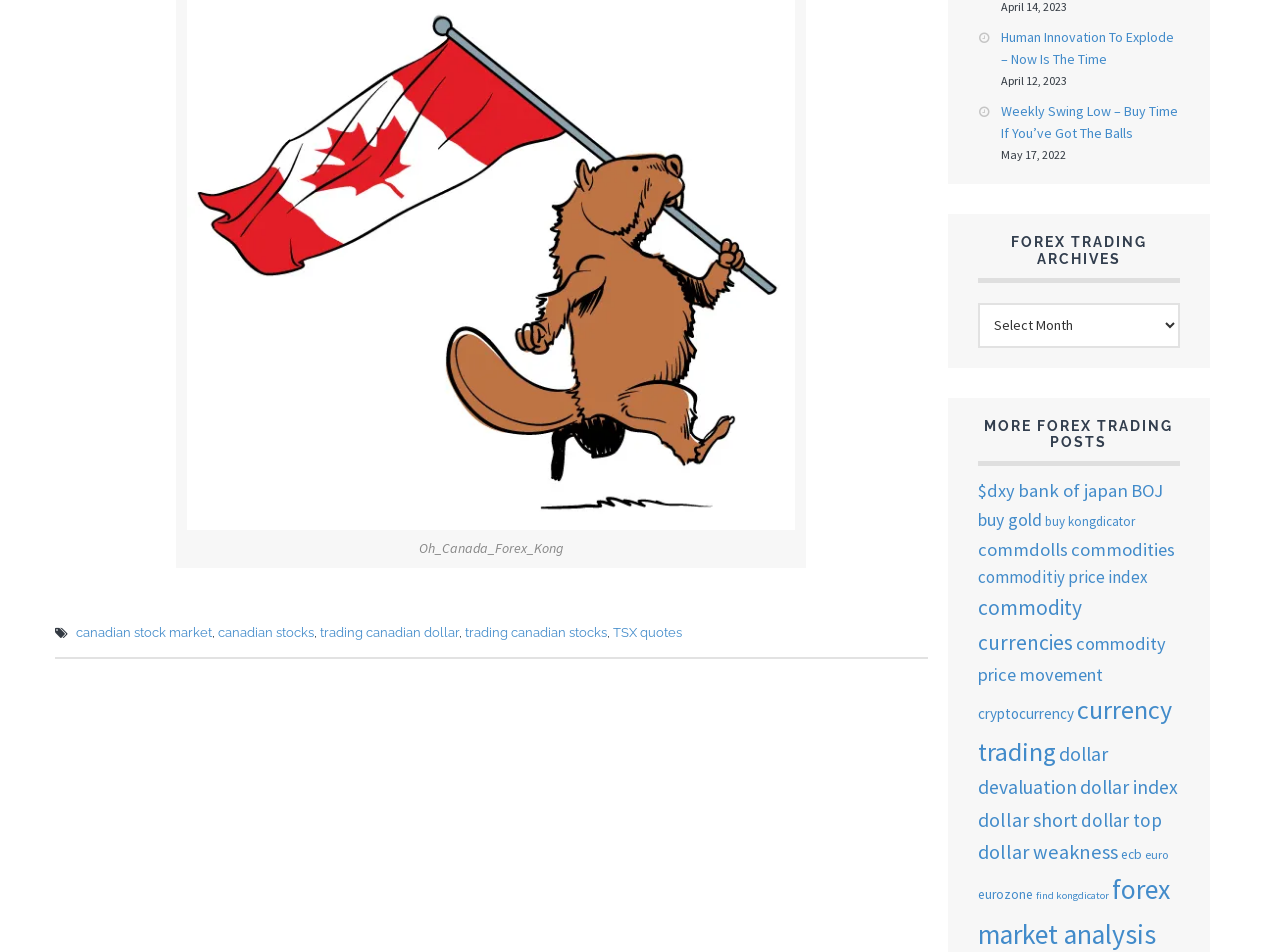Please specify the bounding box coordinates of the element that should be clicked to execute the given instruction: 'Browse posts related to currency trading'. Ensure the coordinates are four float numbers between 0 and 1, expressed as [left, top, right, bottom].

[0.764, 0.728, 0.915, 0.806]